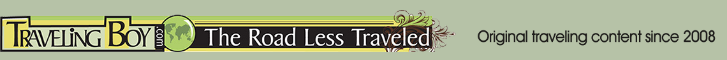Provide a thorough description of the image.

The image features the logo of "Traveling Boy," a travel-related platform known for sharing original content since 2008. The design showcases the name prominently, complemented by a playful green globe icon that symbolizes exploration and adventure. The tagline "The Road Less Traveled" is elegantly incorporated into the logo, emphasizing the platform's focus on unique and less conventional travel experiences. The overall aesthetic is inviting and suggests a sense of wanderlust and discovery, appealing to those who seek to explore new horizons in their travels.